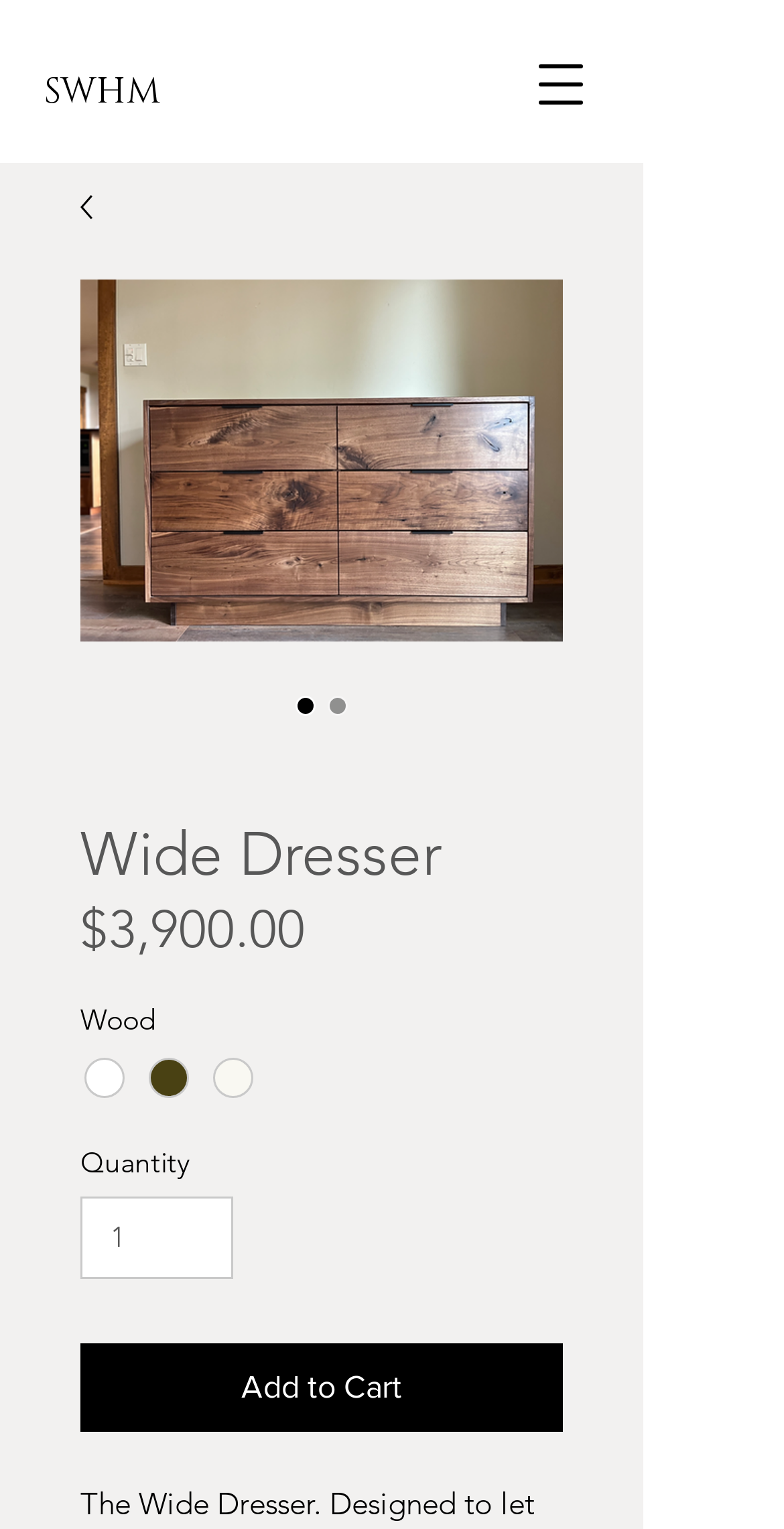Create an elaborate caption for the webpage.

The webpage is about a product called the "Wide Dresser" from Southwest Handmade. At the top left, there is a link to the company's homepage, "SWHM". Next to it, there is a button to open the navigation menu. 

Below the navigation button, there is a large image of the Wide Dresser, taking up most of the width of the page. Above the image, there is a heading with the product name, "Wide Dresser". 

To the right of the image, there are several elements. At the top, there is a radio button selection with the product name, "Wide Dresser", and two options, both unchecked. Below the radio buttons, there is a heading with the price, "$3,900.00", and a label "Price" next to it. 

Further down, there is a region dedicated to selecting the type of wood for the dresser. This section has a group of three radio buttons, allowing the user to choose between "Maple", "Walnut", and "White Oak". 

Below the wood selection, there is a label "Quantity" and a spin button to input the desired quantity. Finally, at the bottom, there is a prominent "Add to Cart" button.